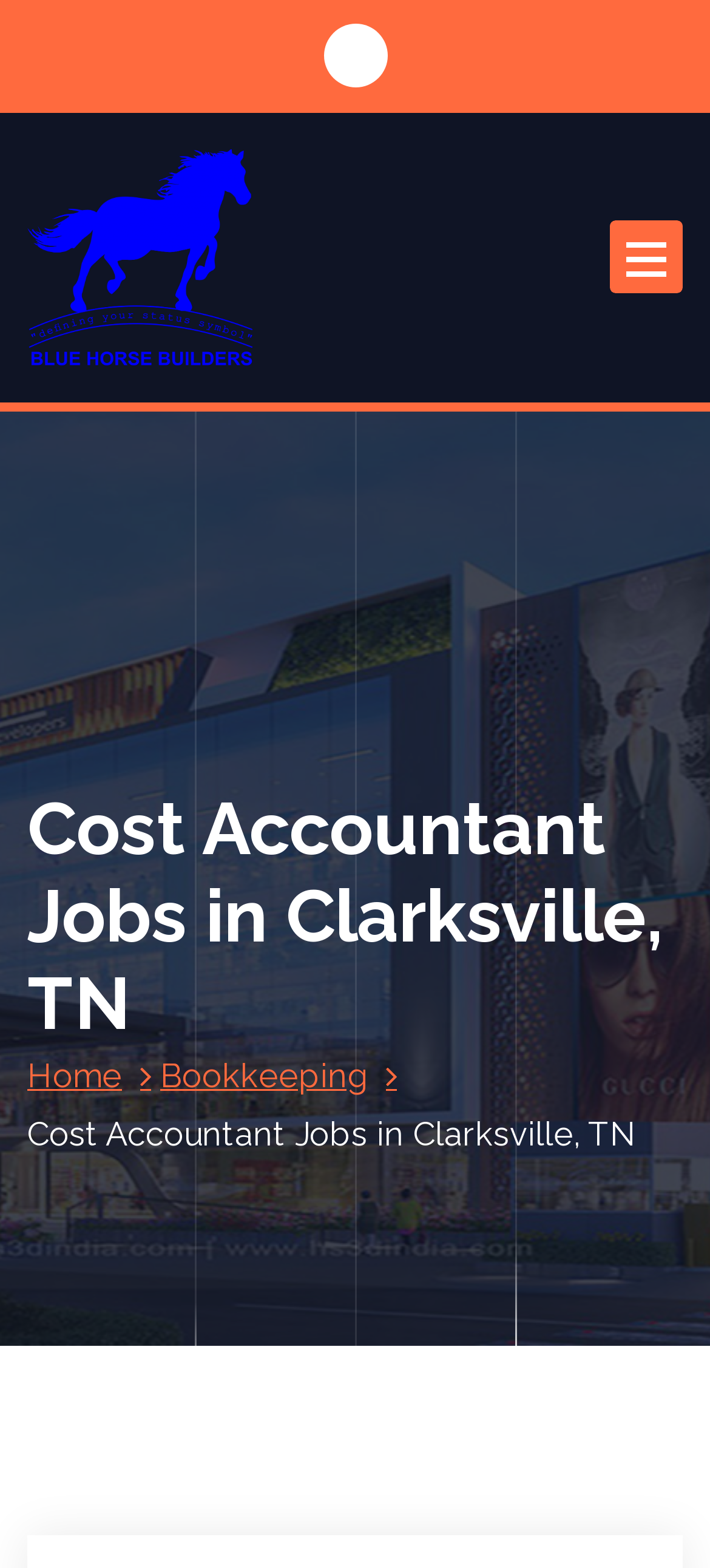Determine the bounding box coordinates for the clickable element to execute this instruction: "View job details". Provide the coordinates as four float numbers between 0 and 1, i.e., [left, top, right, bottom].

[0.102, 0.501, 0.962, 0.668]